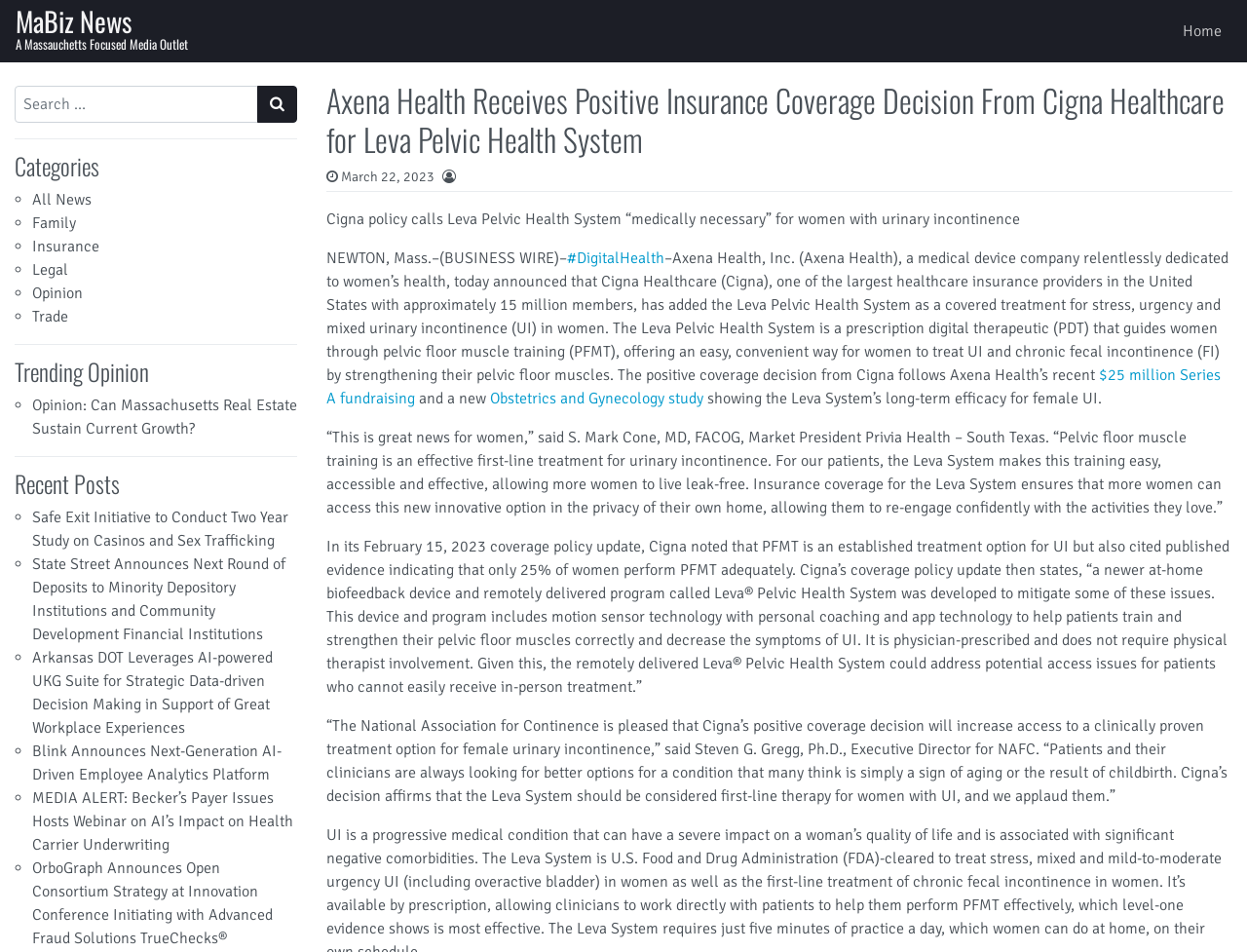Provide the bounding box coordinates of the section that needs to be clicked to accomplish the following instruction: "Search for something."

[0.012, 0.09, 0.238, 0.128]